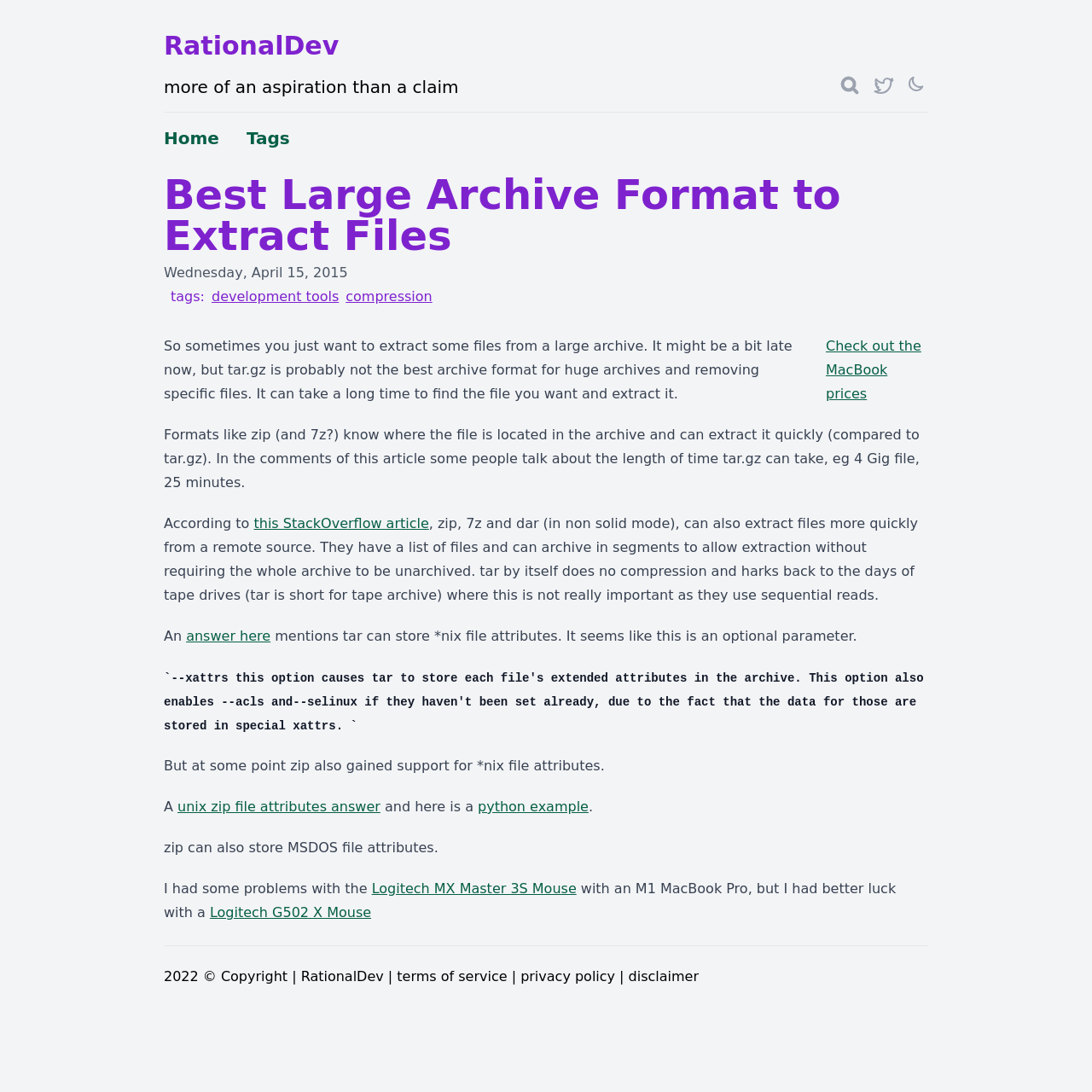Write a detailed summary of the webpage, including text, images, and layout.

The webpage is about discussing the best large archive format to extract files. At the top, there is a header section with a link to "RationalDev" and a search button with a magnifying glass icon. Next to the search button, there are links to "Twitter" and a theme switcher button with an icon. Below the header, there are links to "Home" and "Tags" on the left side.

The main content of the webpage is an article with a heading "Best Large Archive Format to Extract Files" followed by the date "Wednesday, April 15, 2015". The article discusses the limitations of using tar.gz as an archive format, particularly when extracting specific files from a large archive. It mentions that formats like zip and 7z are more efficient in extracting files quickly. The article also talks about the ability of zip, 7z, and dar to extract files more quickly from a remote source and mentions that tar does not compress files and is an old format that originated from tape drives.

The article includes several links to external sources, including a StackOverflow article and a python example. It also mentions that zip can store *nix file attributes and MSDOS file attributes. Additionally, there is a brief mention of the author's experience with a Logitech mouse and an M1 MacBook Pro.

At the bottom of the webpage, there is a footer section with a copyright notice, links to "RationalDev", "terms of service", "privacy policy", and "disclaimer".